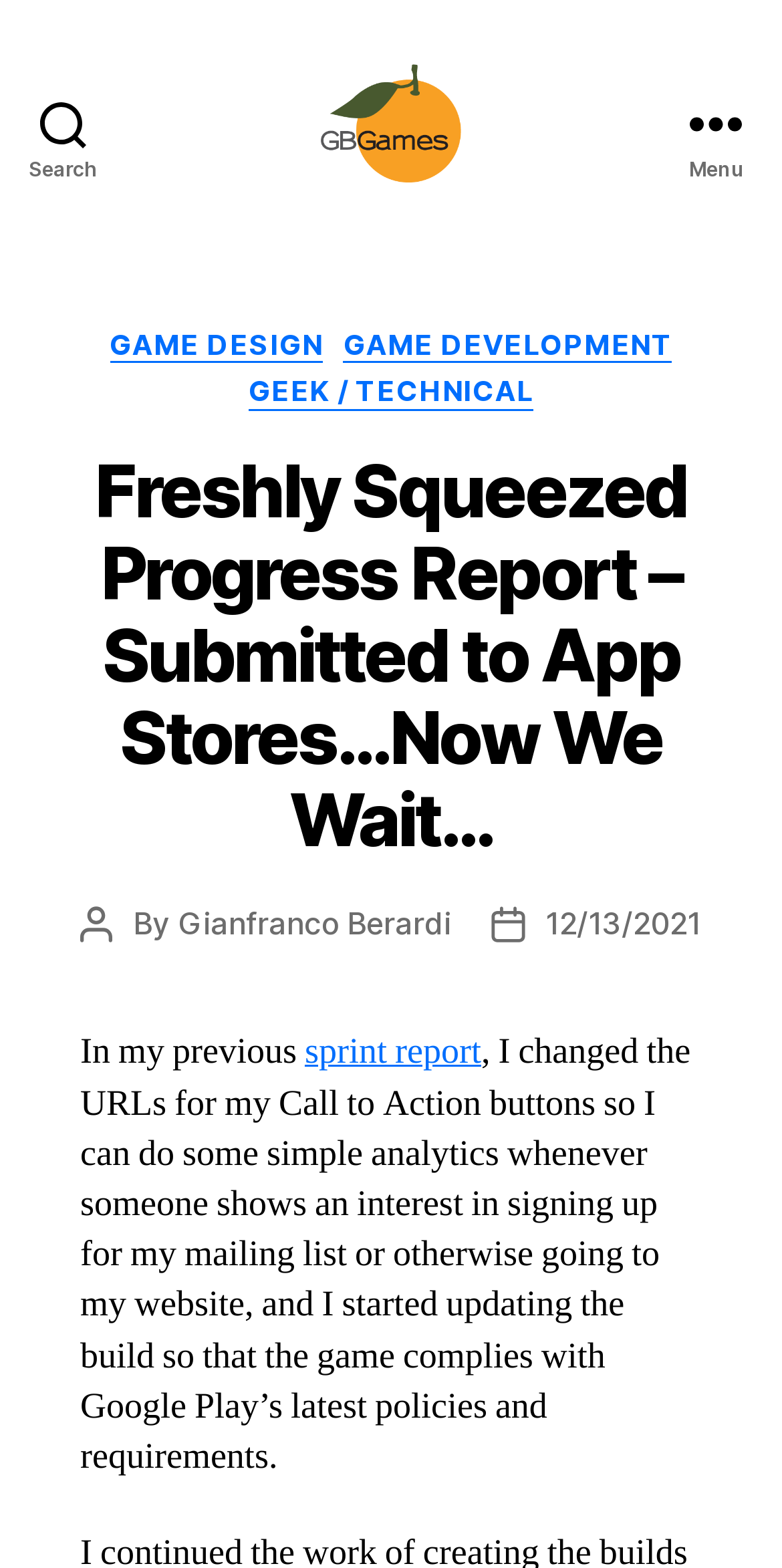Given the description "Menu", provide the bounding box coordinates of the corresponding UI element.

[0.831, 0.0, 1.0, 0.157]